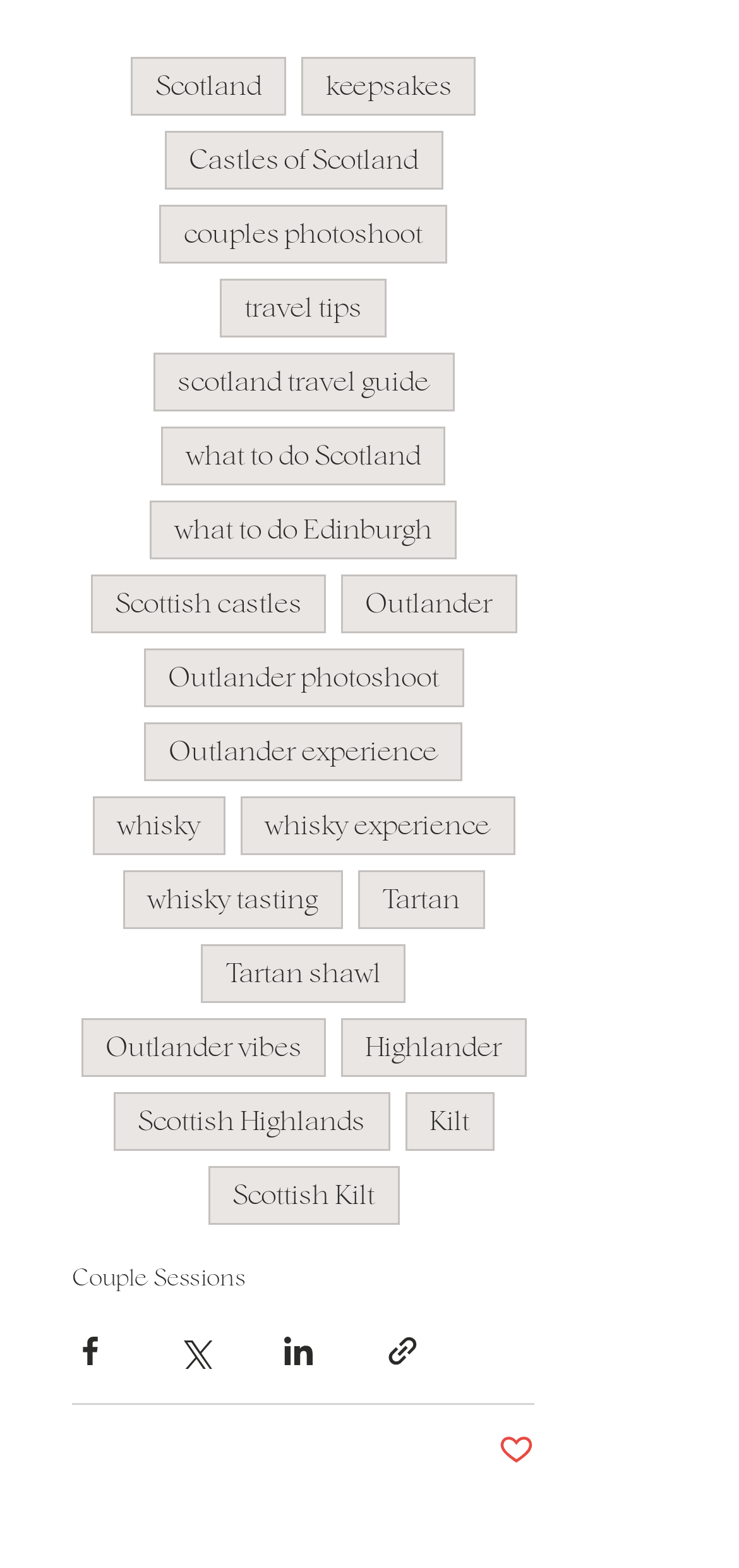Could you highlight the region that needs to be clicked to execute the instruction: "Click on 'These 6 Landscaping Practices Hurt Your Foundation'"?

None